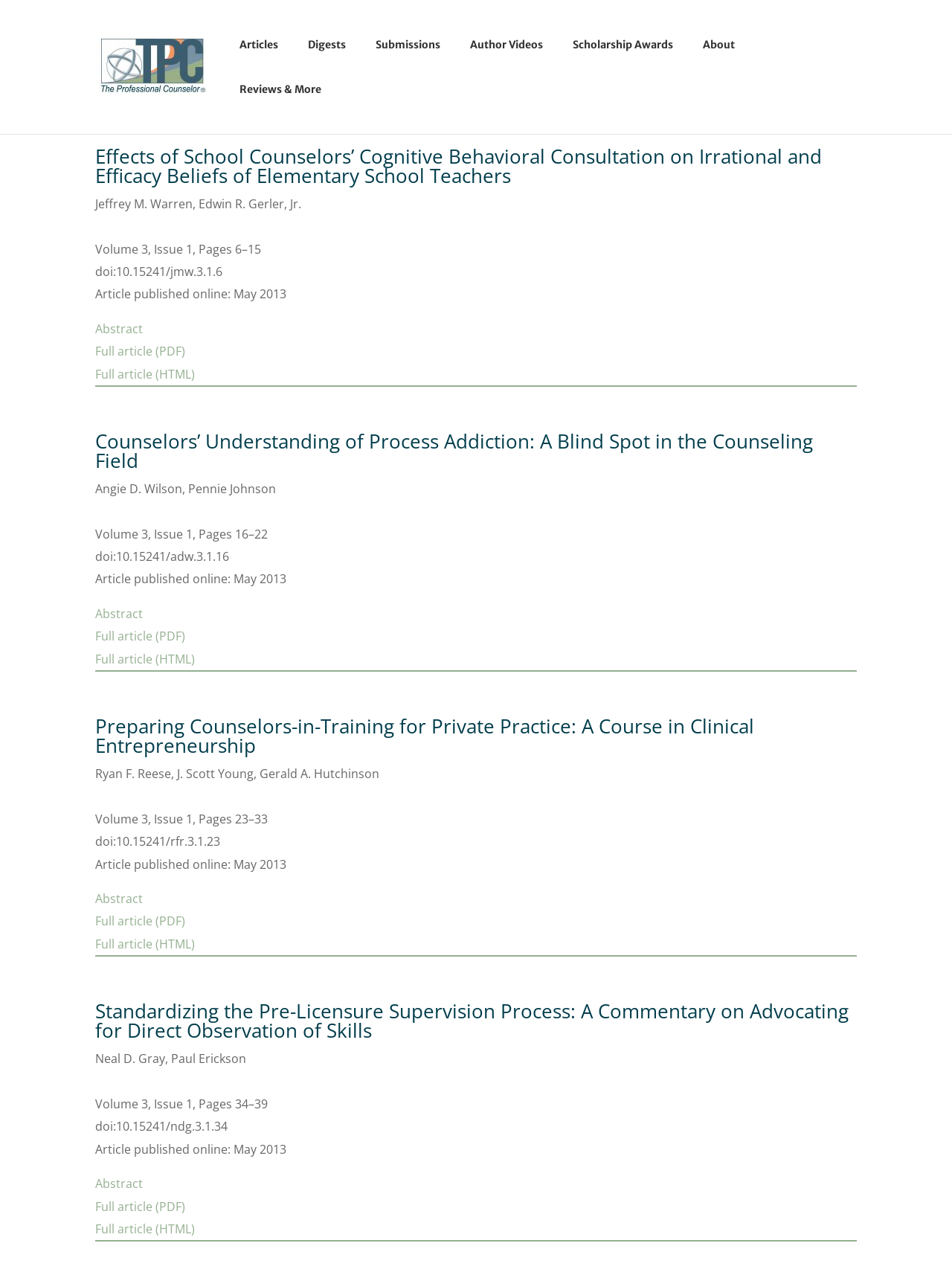Given the element description "alt="The Professional Counselor"" in the screenshot, predict the bounding box coordinates of that UI element.

[0.102, 0.046, 0.217, 0.057]